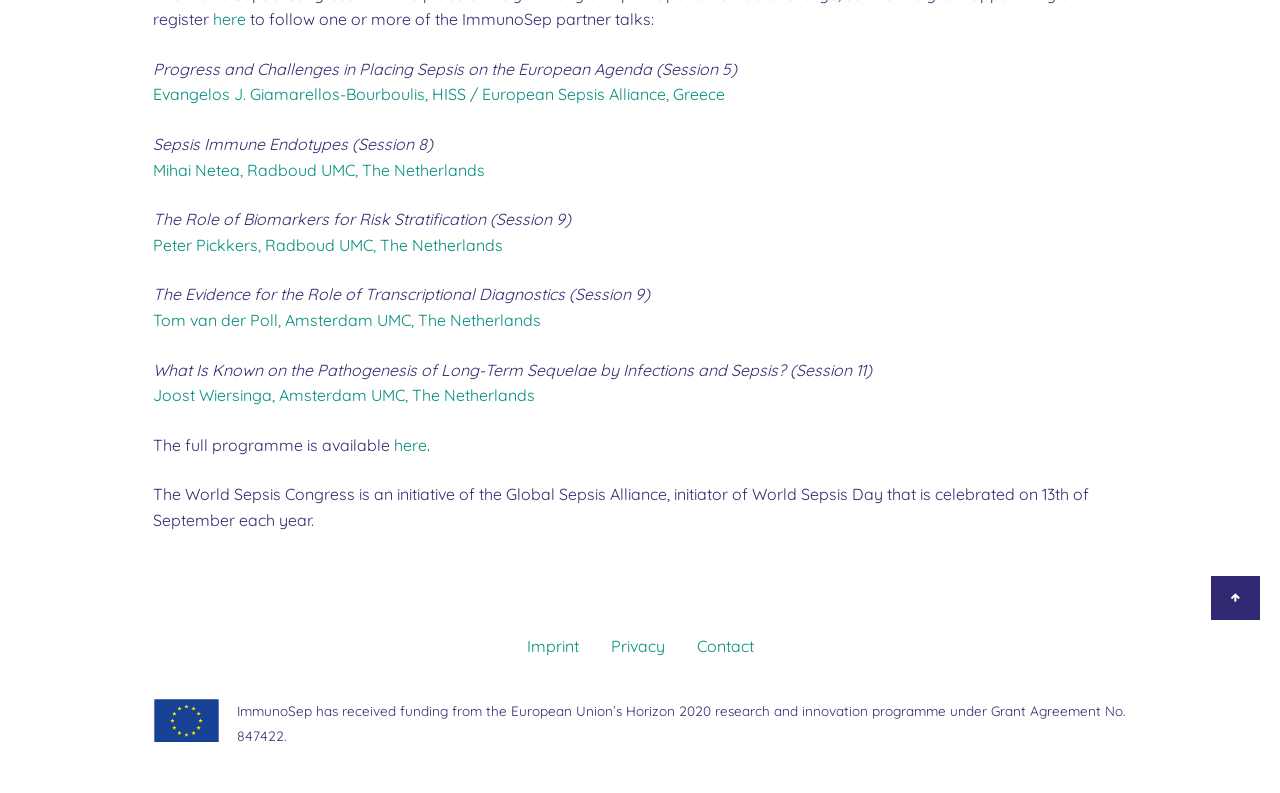Given the element description, predict the bounding box coordinates in the format (top-left x, top-left y, bottom-right x, bottom-right y). Make sure all values are between 0 and 1. Here is the element description: parent_node: ABOUT

[0.946, 0.726, 0.984, 0.782]